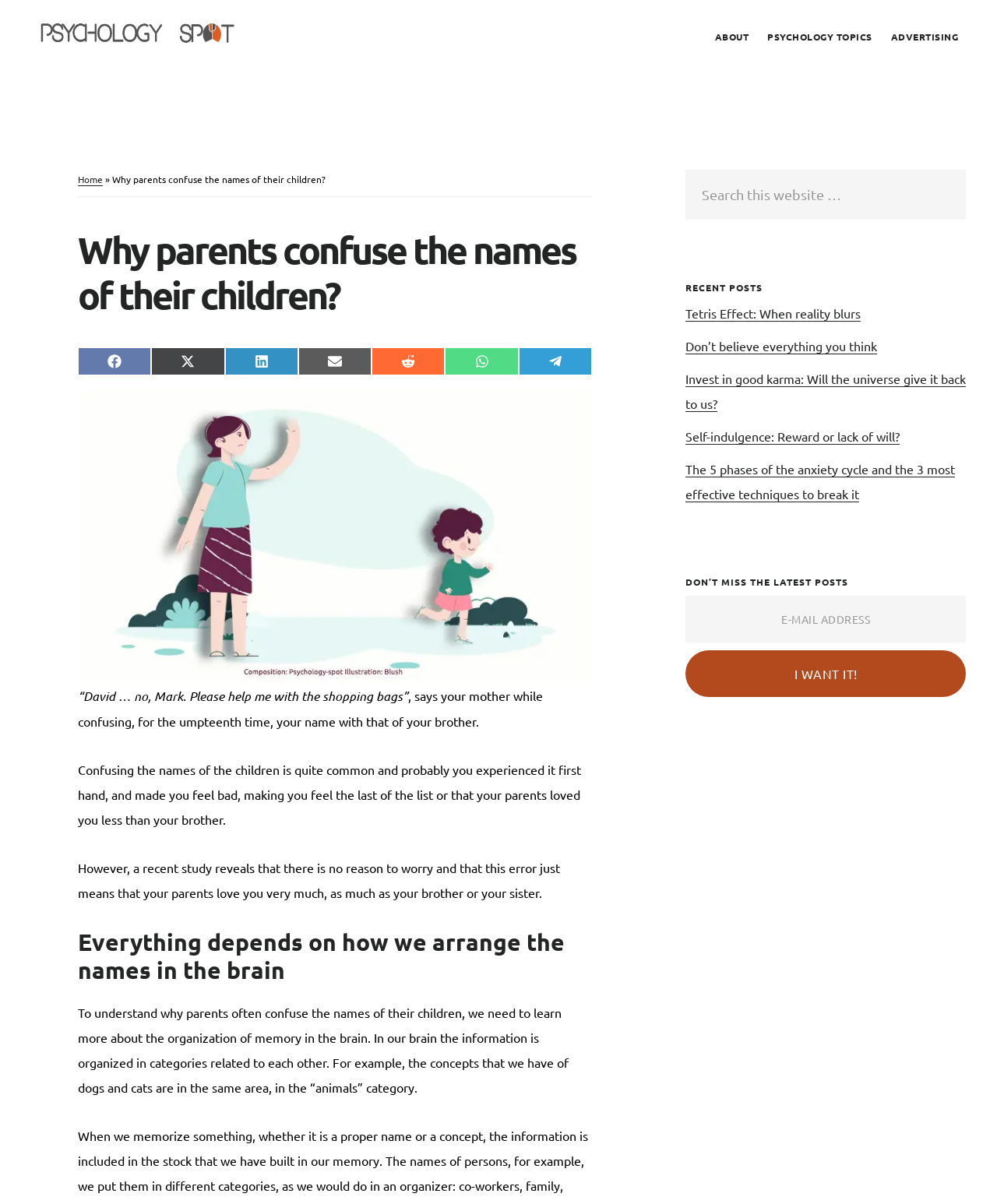Explain in detail what you observe on this webpage.

This webpage is about understanding why parents often confuse the names of their children. At the top, there are three links to skip to main content, primary sidebar, and footer. Below these links, there is a navigation menu with four links: "ABOUT", "PSYCHOLOGY TOPICS", "ADVERTISING", and "Home". 

To the right of the navigation menu, there is a heading that reads "Why parents confuse the names of their children?" followed by a series of social media sharing links. Below these links, there is an image related to the topic, and then a few paragraphs of text that describe the experience of having one's name confused with that of a sibling. 

The main content of the webpage is divided into sections. The first section explains that confusing the names of children is common and does not mean that parents love one child less than another. The second section, headed "Everything depends on how we arrange the names in the brain", delves into the organization of memory in the brain and how it relates to the confusion of names.

On the right side of the webpage, there is a primary sidebar with a search box, recent posts, and a section to subscribe to the latest posts via email. The recent posts section lists five article titles with links, and the subscription section has a textbox to enter an email address and a button to submit.